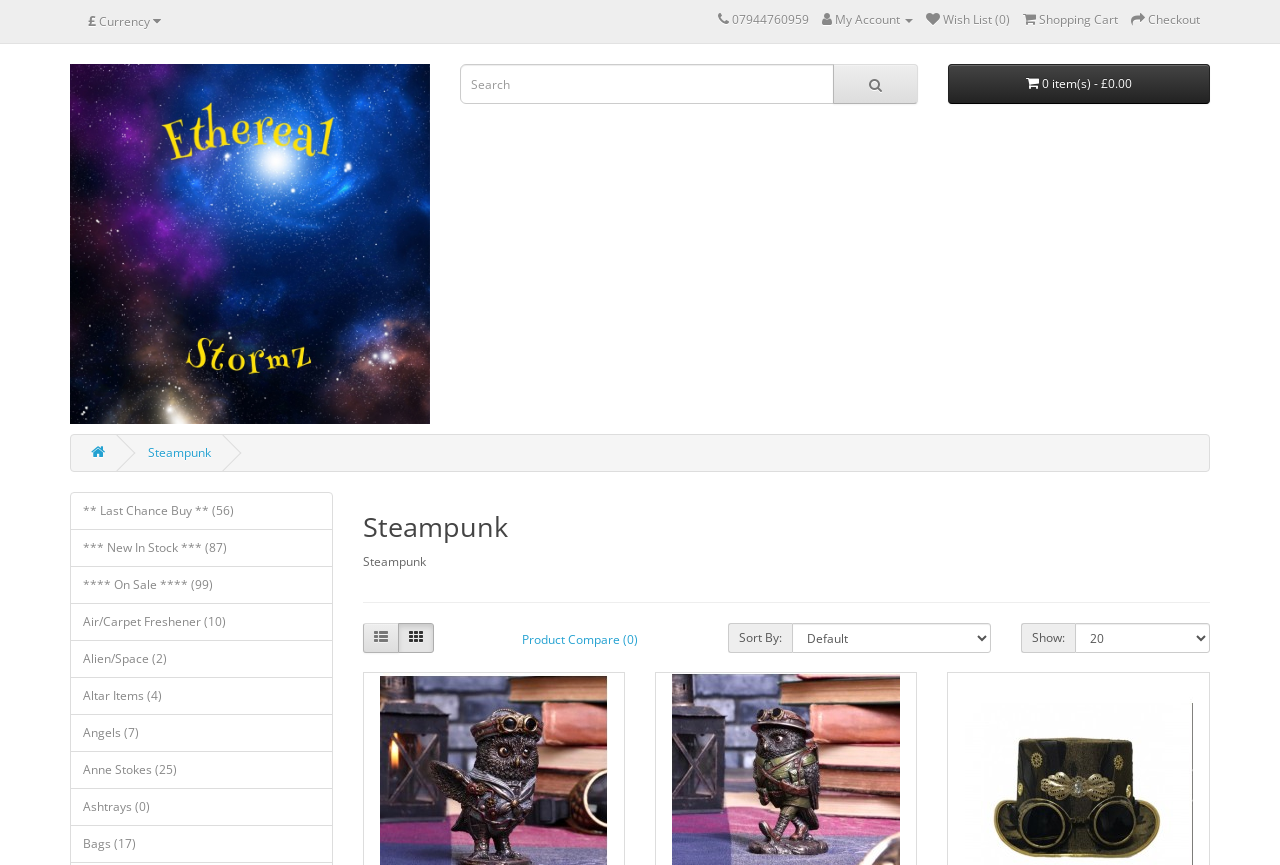What is the function of the button with the icon ''?
Please provide a detailed and comprehensive answer to the question.

I determined the answer by examining the button element with the icon '' which is located next to the search textbox, suggesting that its function is to submit the search query.